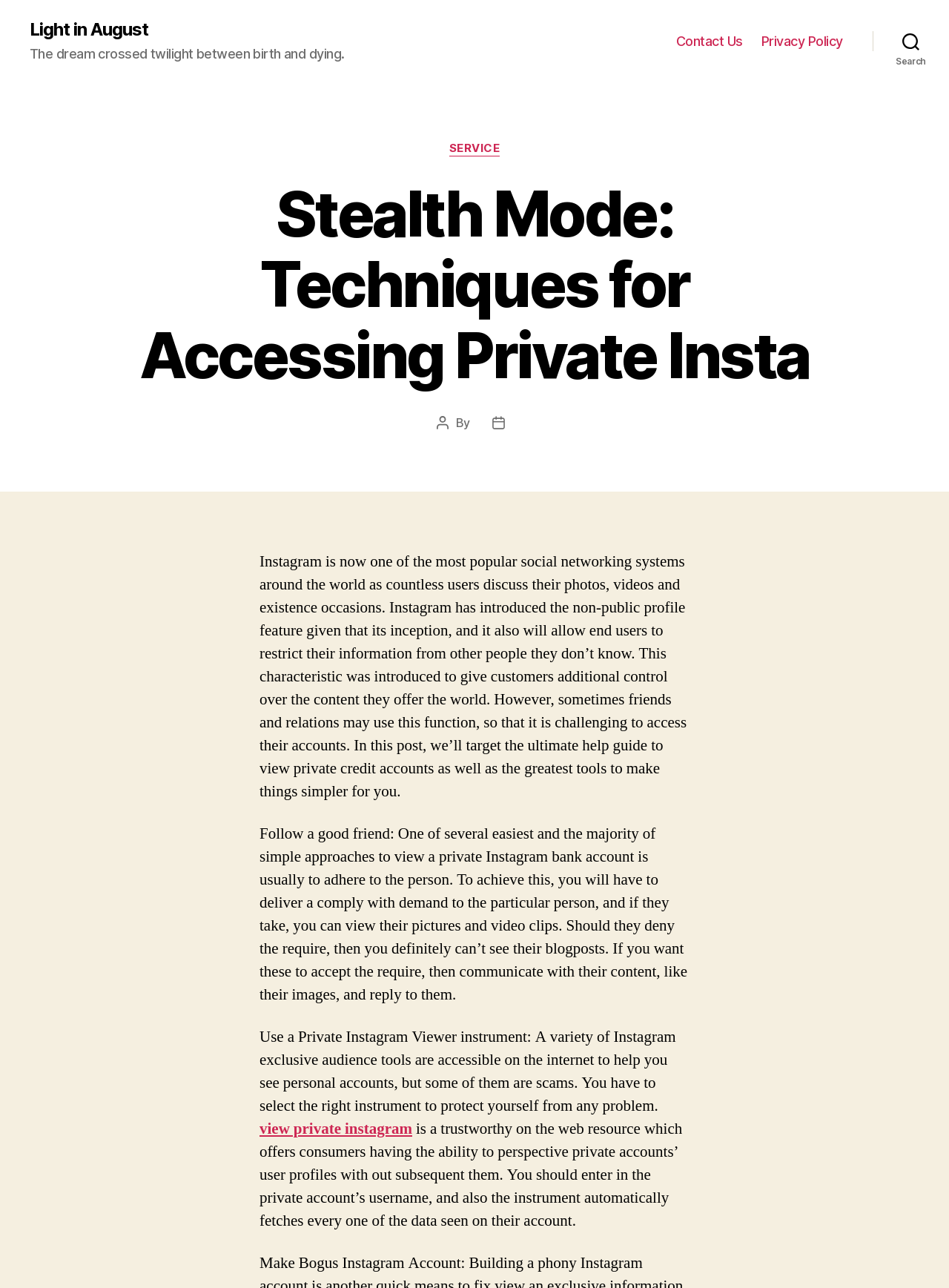Locate the UI element described by MAKE A DONATION in the provided webpage screenshot. Return the bounding box coordinates in the format (top-left x, top-left y, bottom-right x, bottom-right y), ensuring all values are between 0 and 1.

None